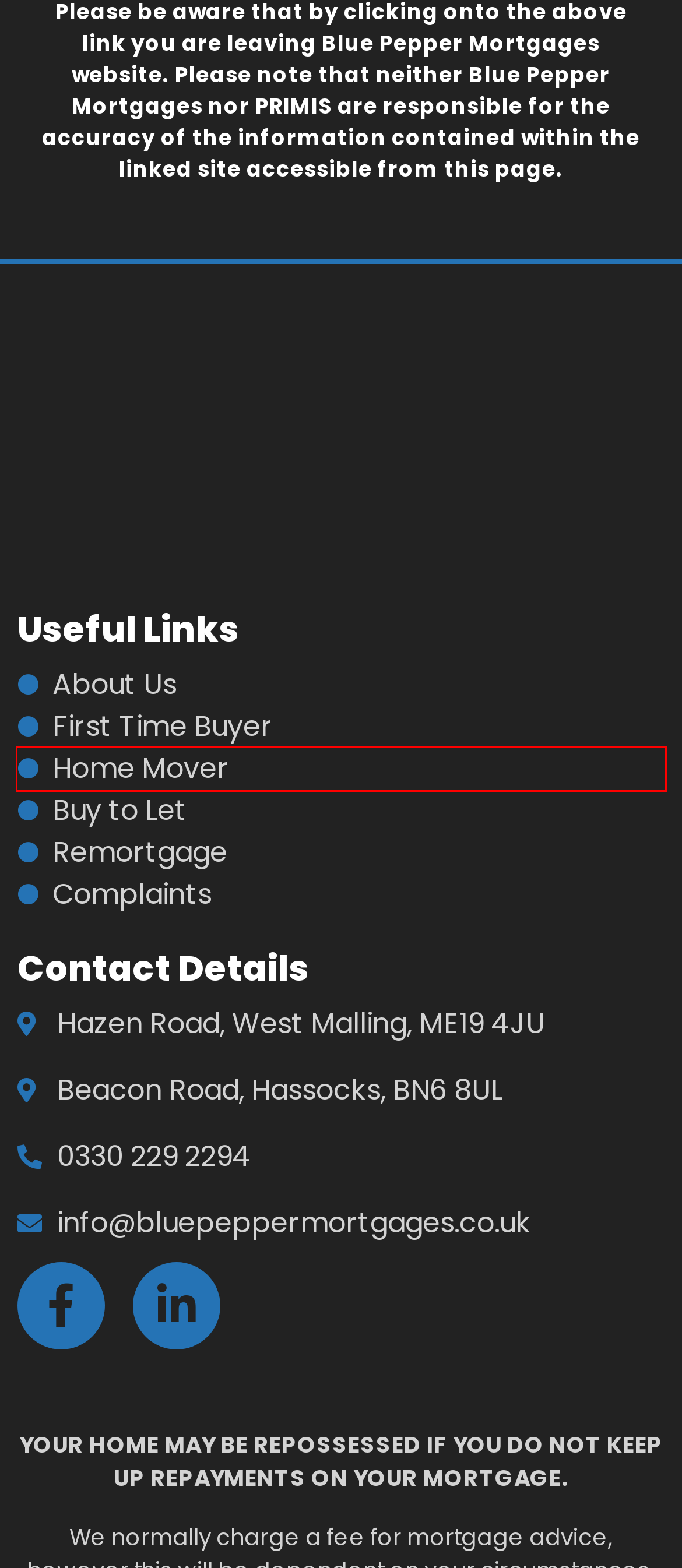You have a screenshot of a webpage where a red bounding box highlights a specific UI element. Identify the description that best matches the resulting webpage after the highlighted element is clicked. The choices are:
A. Are you a First Time Buyer? - Blue Pepper Mortgages
B. Looking for a Buy to Let - Contact Blue Pepper Mortgages
C. Remortgage advice - Contact Blue Pepper Mortgages today
D. Get to Know Little About Us - Blue Pepper Mortgages
E. Privacy Policy - Blue Pepper Mortgages
F. Complaints - Blue Pepper Mortgages
G. Moving Home - your mortgage options - Blue Pepper Mortgages
H. Limited Company Director Mortgage - Blue Pepper Mortgages

G